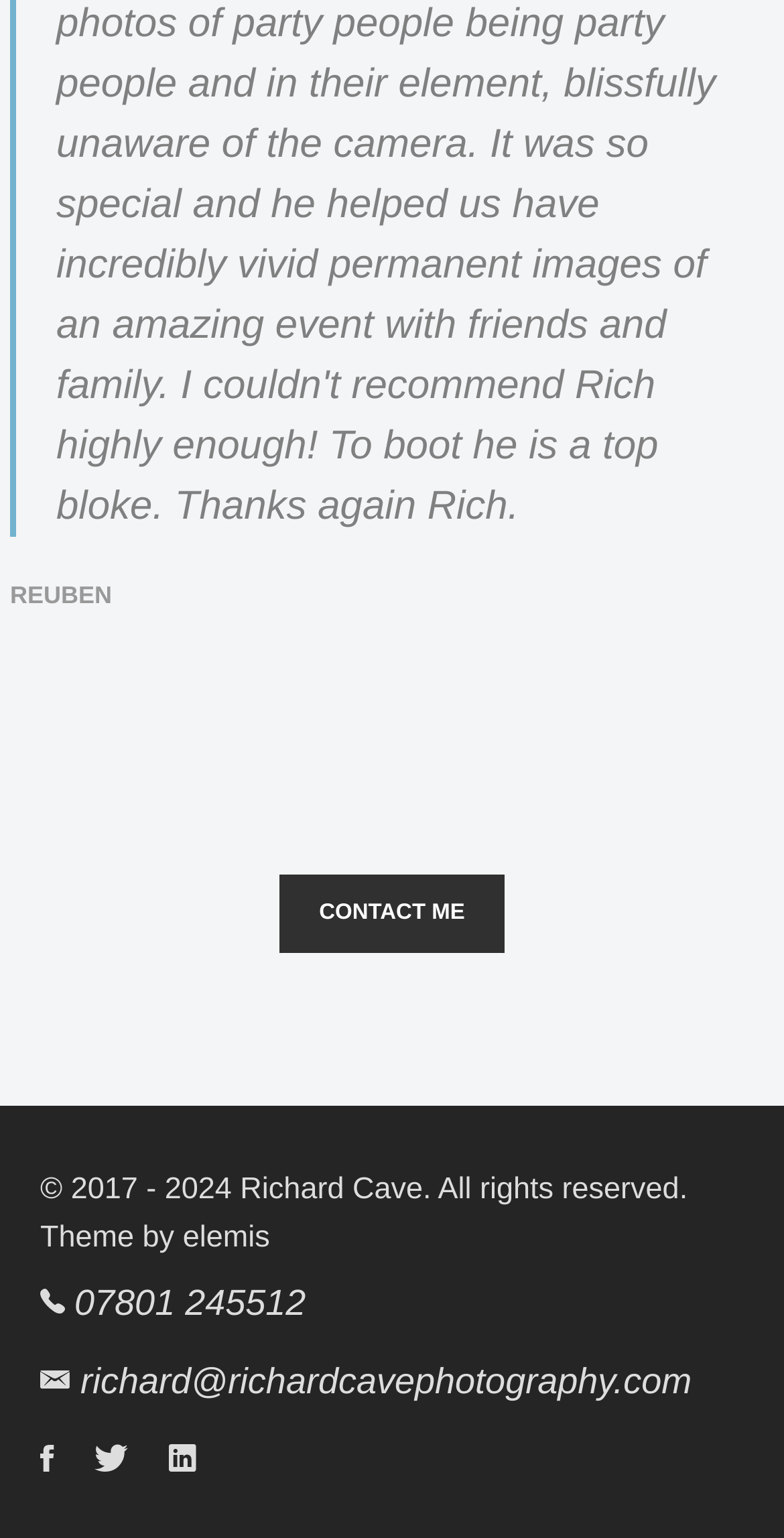How many social media links are present?
Examine the webpage screenshot and provide an in-depth answer to the question.

There are three social media links present in the footer section of the webpage, represented by icons: '', '', and ''.